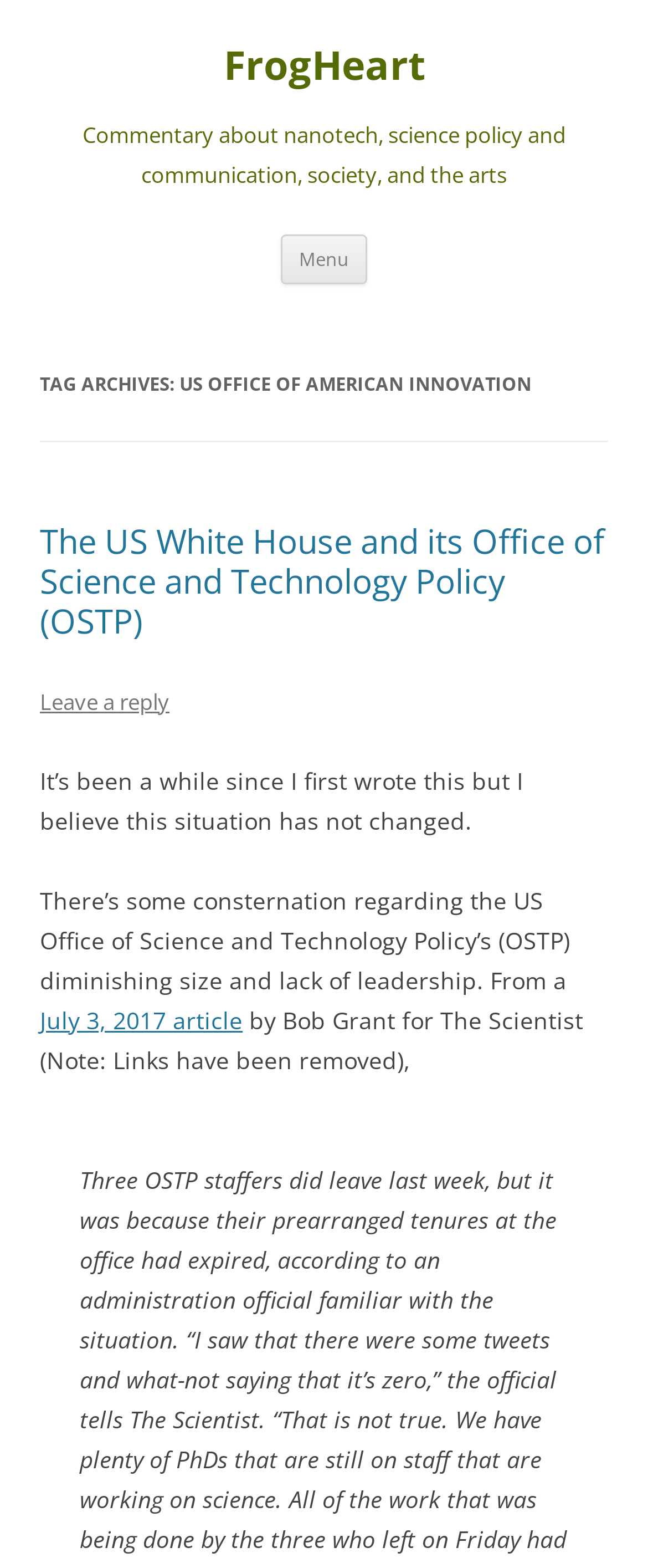Construct a thorough caption encompassing all aspects of the webpage.

The webpage is about the US Office of American Innovation, with a focus on commentary about nanotech, science policy, and communication, society, and the arts. At the top, there is a heading with the title "FrogHeart" and a link with the same name. Below this, there is a longer heading that provides a brief description of the webpage's content.

To the right of the top heading, there is a button labeled "Menu" and a link labeled "Skip to content". Below these elements, there is a header section that contains several subheadings and links. The first subheading is "TAG ARCHIVES: US OFFICE OF AMERICAN INNOVATION", followed by another header section with a subheading about the US White House and its Office of Science and Technology Policy (OSTP).

Within this section, there is a link to an article with the same title, as well as a link to "Leave a reply". Below this, there are two blocks of static text that discuss the situation with the US Office of Science and Technology Policy, including a mention of a July 3, 2017 article by Bob Grant for The Scientist.